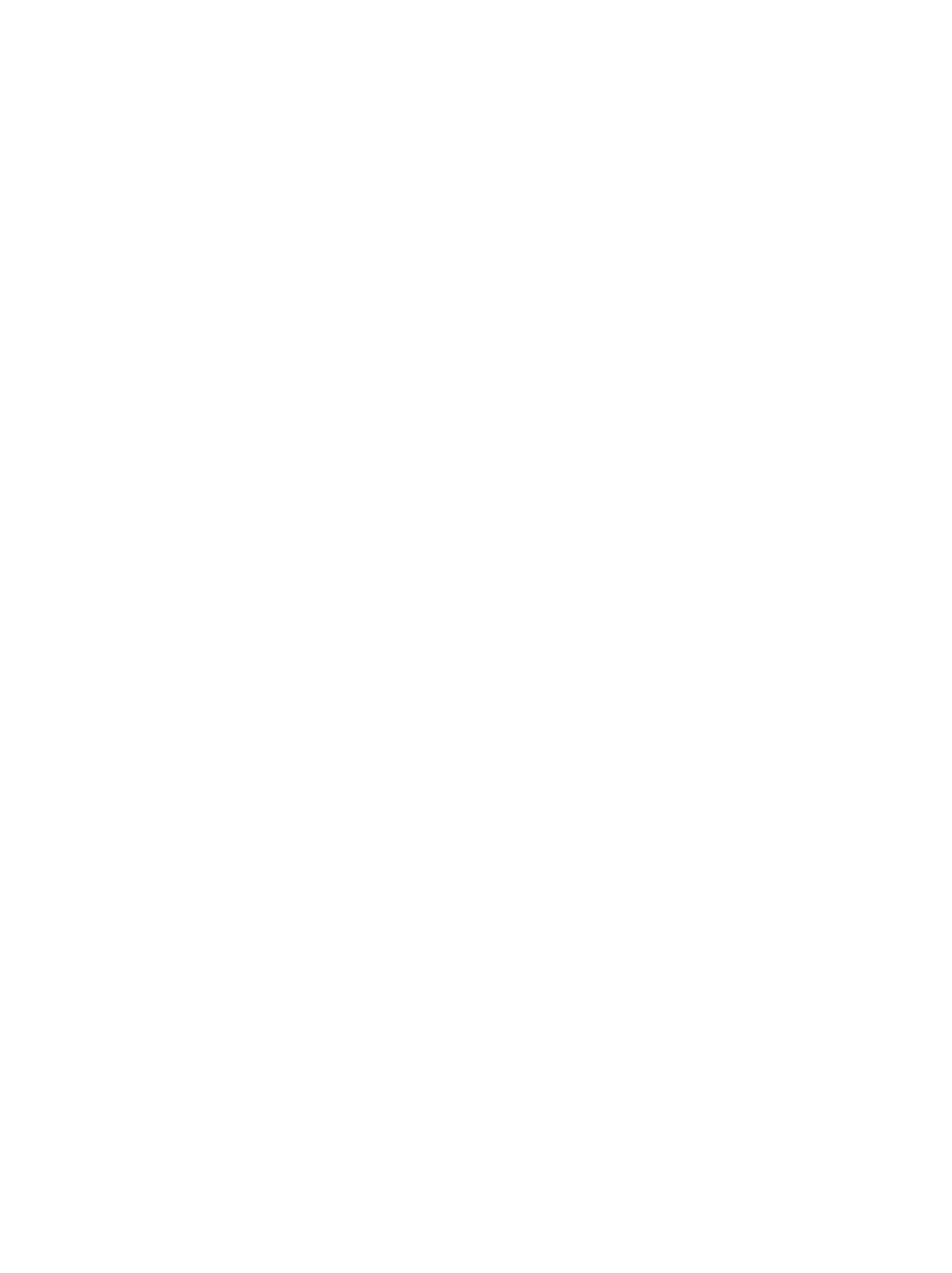Provide your answer in one word or a succinct phrase for the question: 
How many ingredients are required to make the Cacao Turmeric Latte?

9